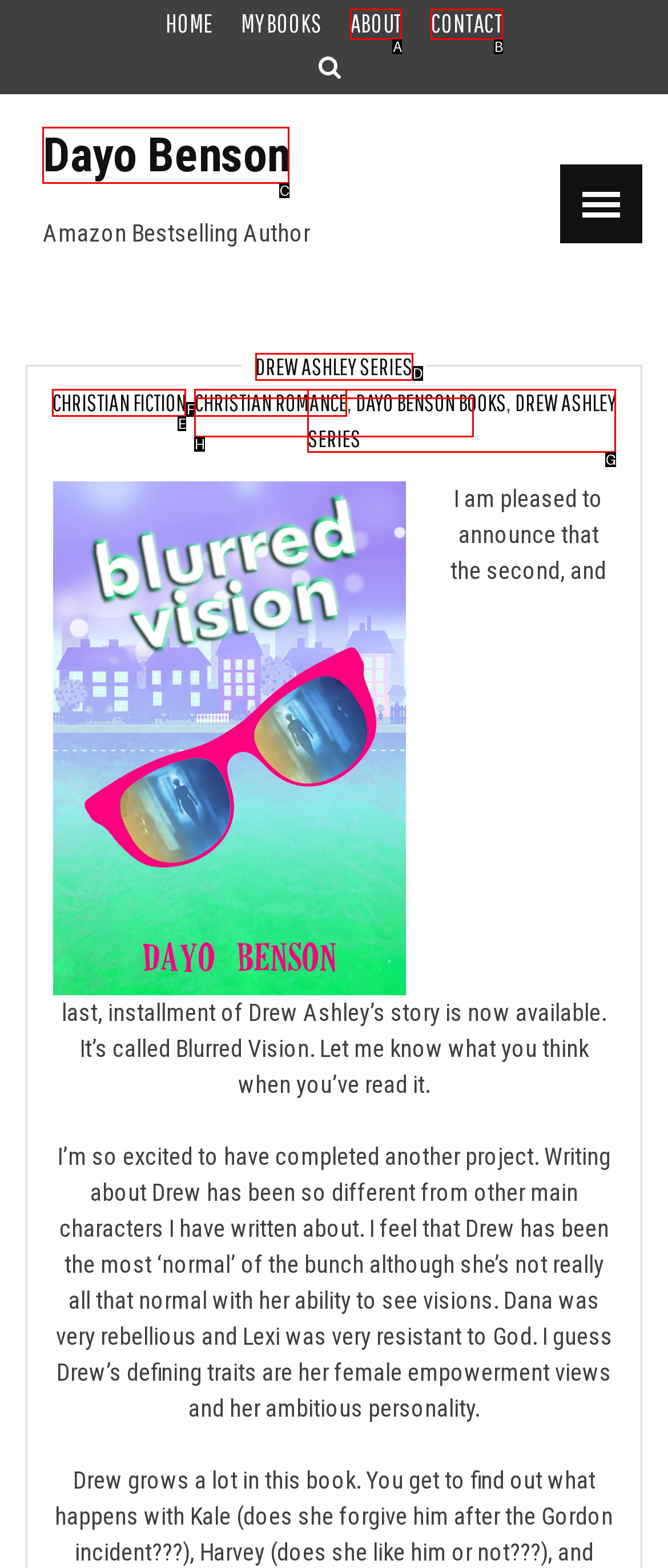Identify the correct UI element to click on to achieve the task: view Dayo Benson's profile. Provide the letter of the appropriate element directly from the available choices.

C